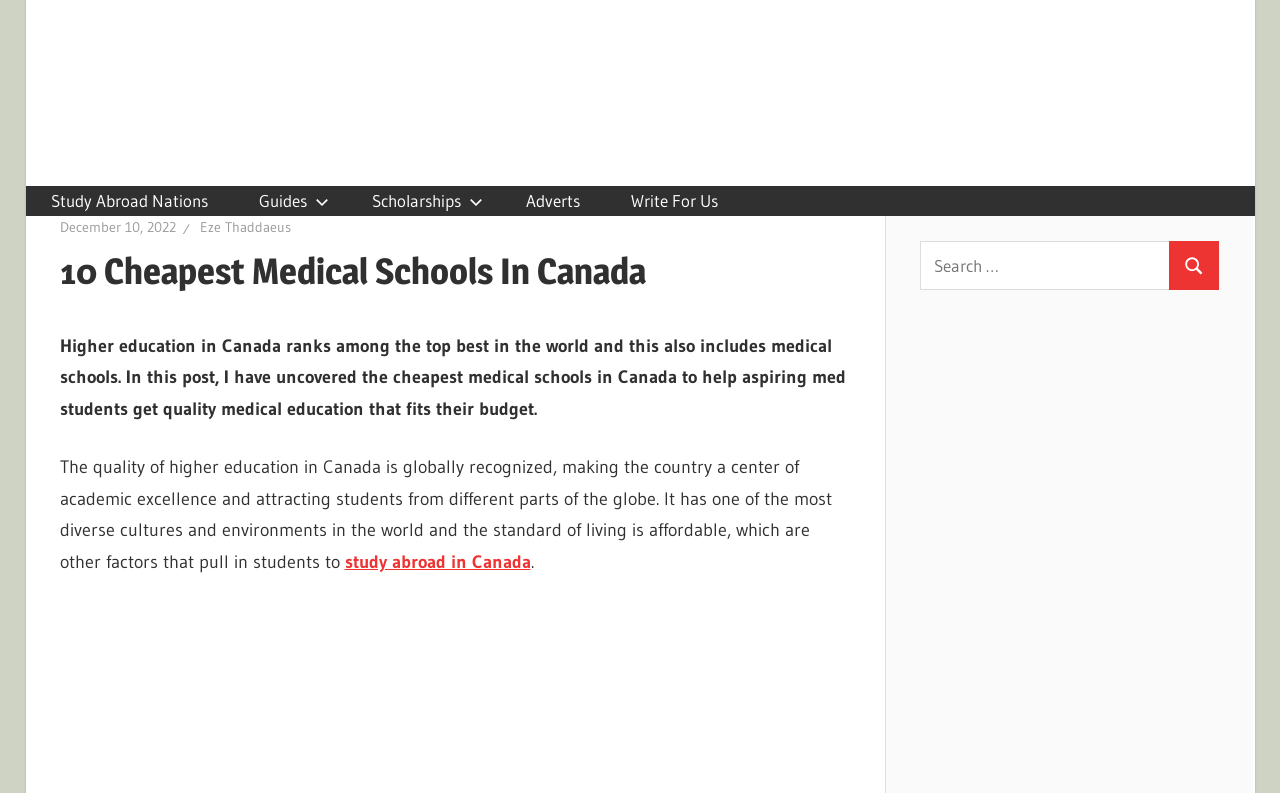How many links are in the primary menu?
Give a detailed and exhaustive answer to the question.

I counted the number of links in the primary menu by looking at the navigation element with the text 'Primary Menu' and its child elements, which are links. There are 5 links: 'Study Abroad Nations', 'Guides', 'Scholarships', 'Adverts', and 'Write For Us'.